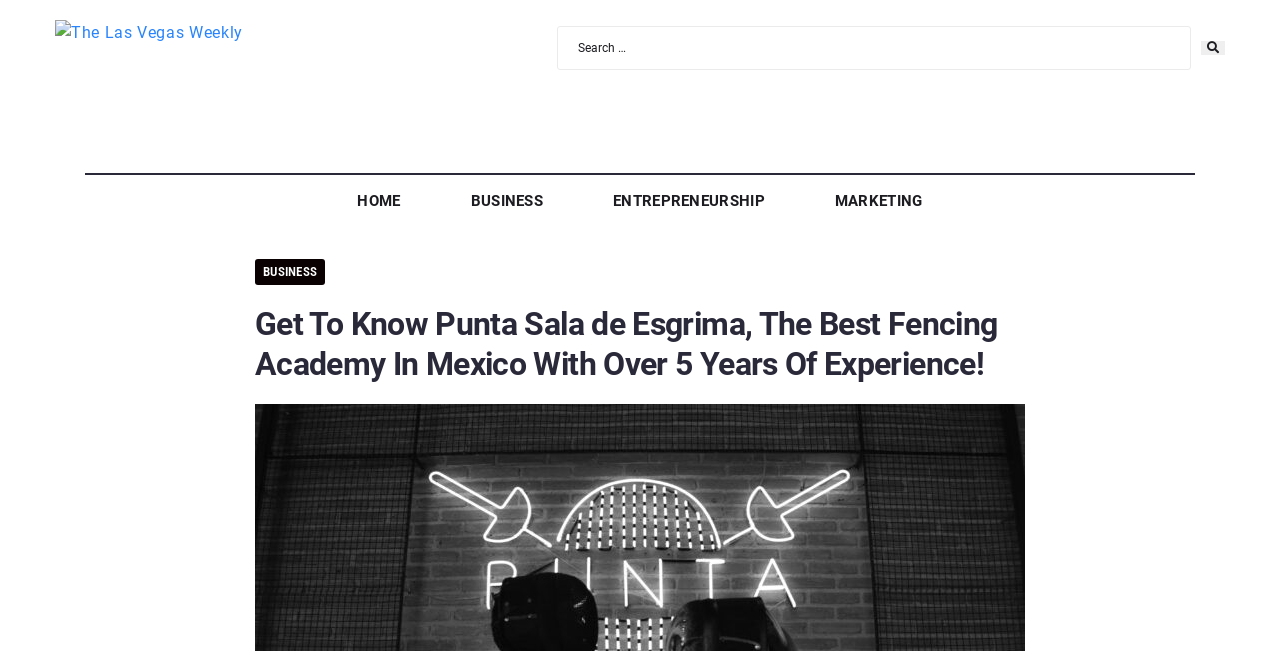Elaborate on the webpage's design and content in a detailed caption.

The webpage is about Punta Sala de Esgrima, a fencing academy in Mexico with over 5 years of experience. At the top left, there is a logo of "The Las Vegas Weekly" which is also a clickable link. Next to the logo, there is a search bar that takes up most of the top section of the page. On the right side of the search bar, there is a small magnifying glass icon button.

Below the search bar, there are four main navigation links: "HOME", "BUSINESS", "ENTREPRENEURSHIP", and "MARKETING", which are evenly spaced and horizontally aligned. The "MARKETING" link has a dropdown menu with a "BUSINESS" link inside.

Further down the page, there is a large heading that repeats the title "Get To Know Punta Sala de Esgrima, The Best Fencing Academy In Mexico With Over 5 Years Of Experience!", which takes up a significant portion of the page.